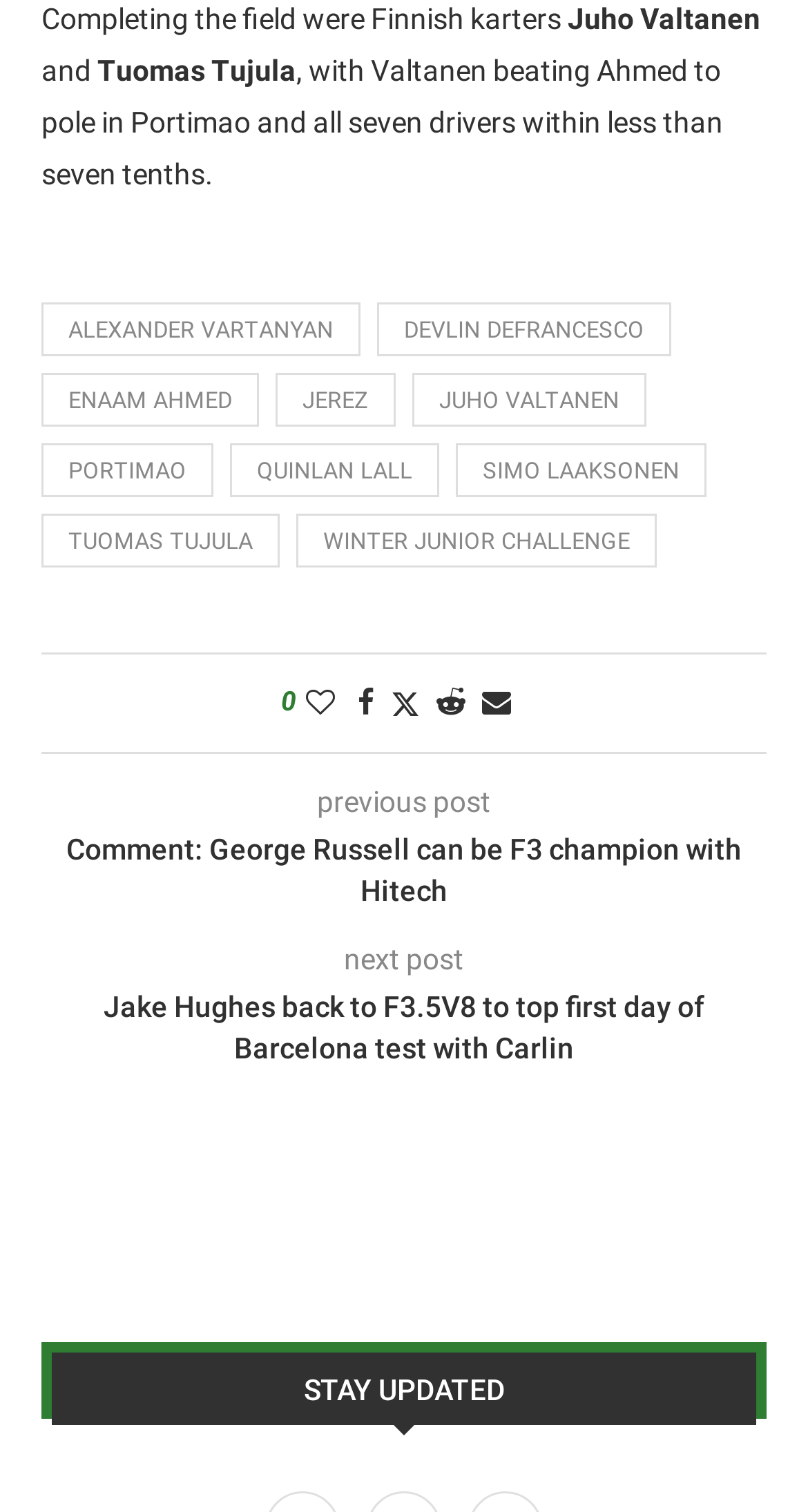Determine the bounding box coordinates (top-left x, top-left y, bottom-right x, bottom-right y) of the UI element described in the following text: Winter Junior Challenge

[0.367, 0.34, 0.813, 0.376]